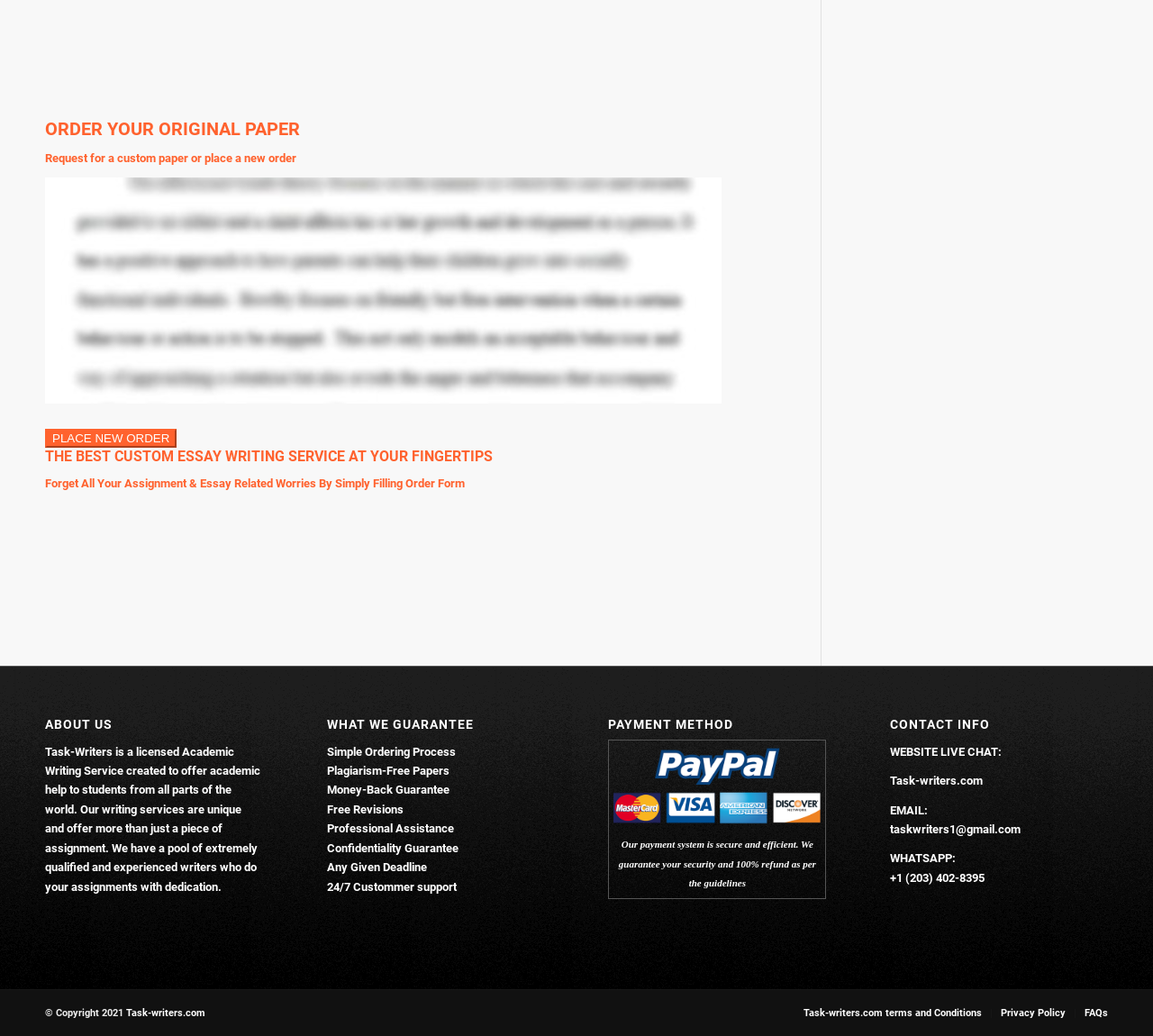Using the information in the image, give a comprehensive answer to the question: 
What is the name of the company?

The company name is mentioned in the 'ABOUT US' section, which states that 'Task-Writers is a licensed Academic Writing Service created to offer academic help to students from all parts of the world.' Additionally, the company name is also mentioned in the 'CONTACT INFO' section and in the footer of the webpage.